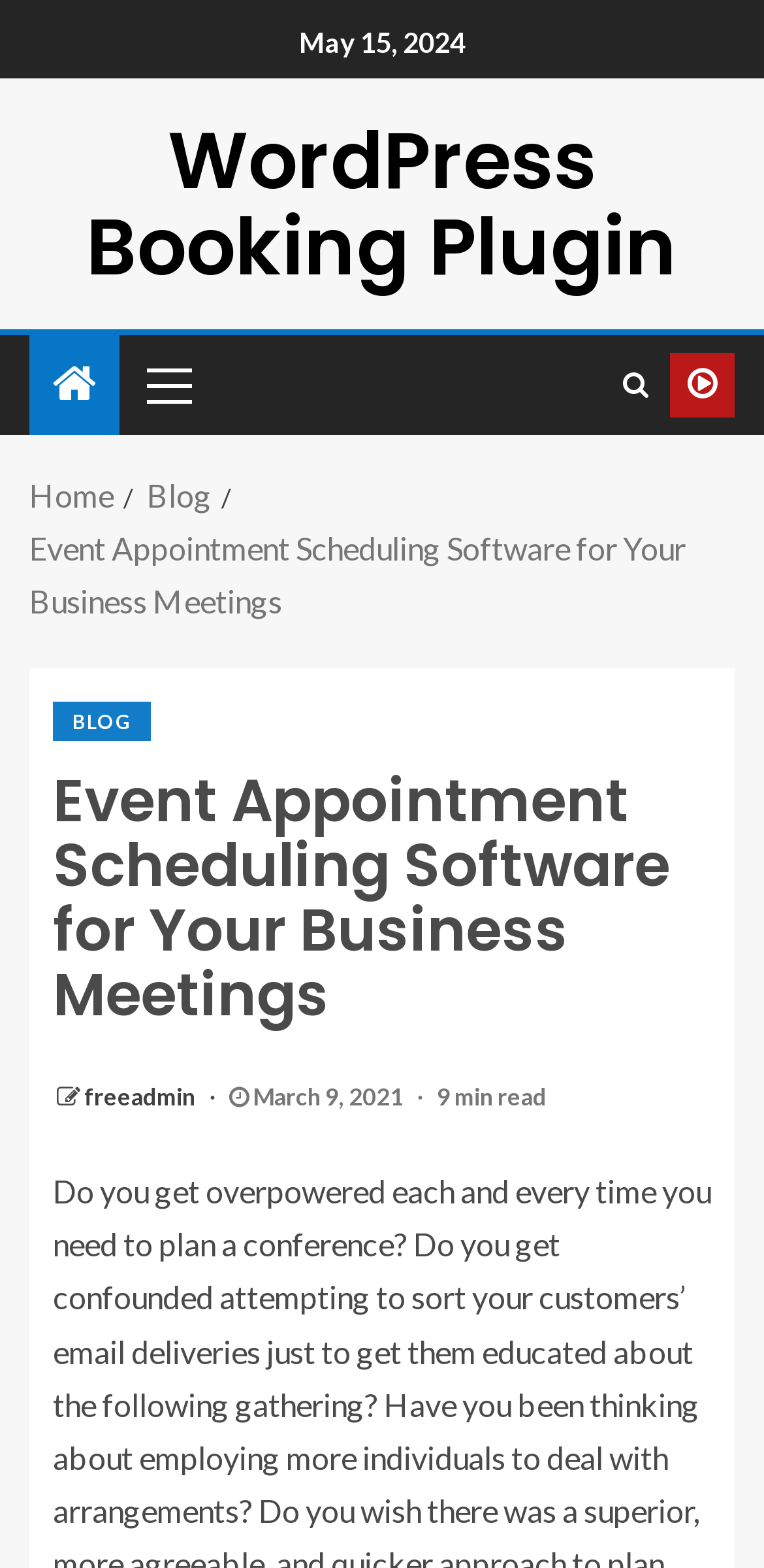What is the date of the latest article?
We need a detailed and meticulous answer to the question.

I found the date of the latest article by looking at the StaticText element with the content 'March 9, 2021' which is located inside the article section.